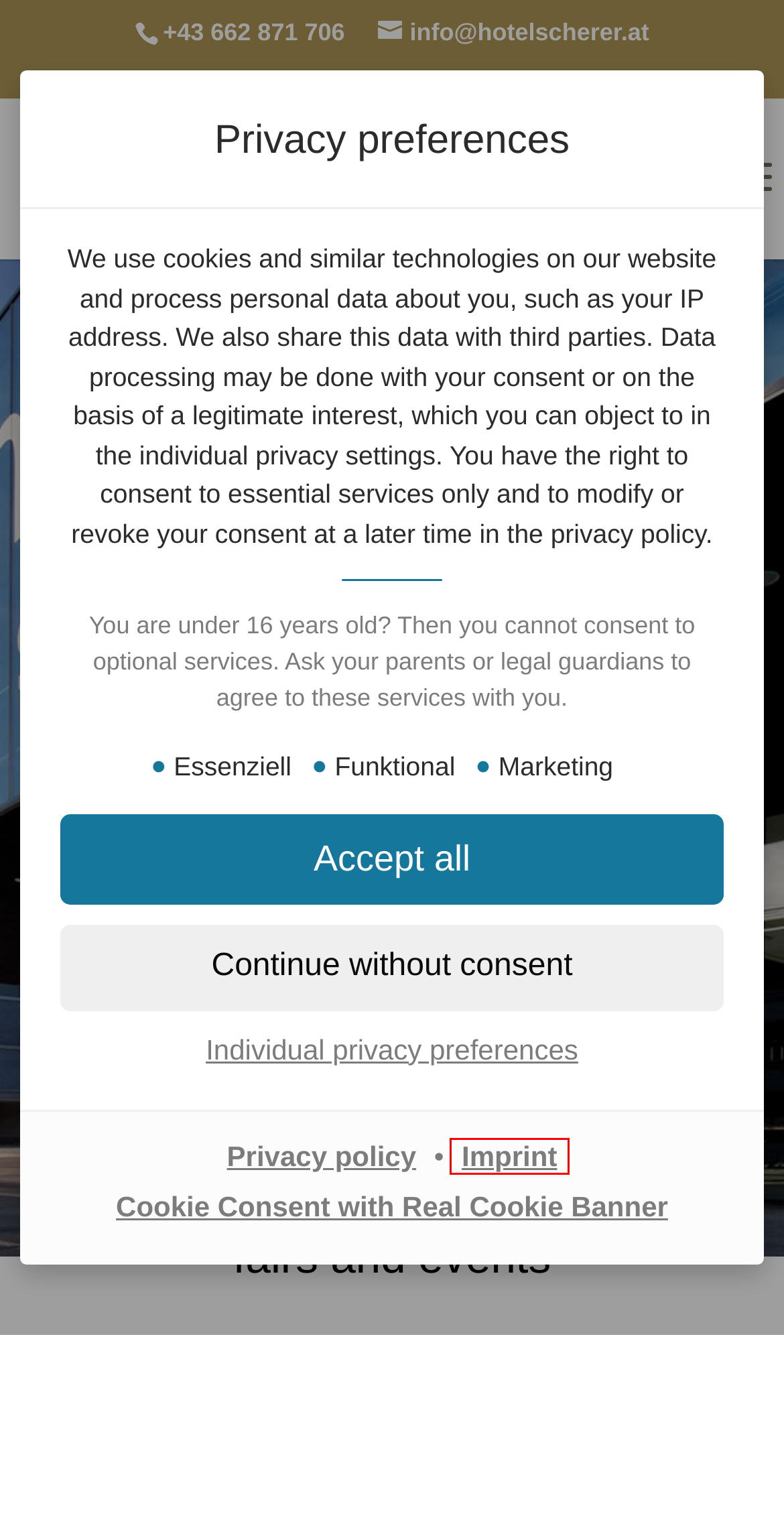A screenshot of a webpage is provided, featuring a red bounding box around a specific UI element. Identify the webpage description that most accurately reflects the new webpage after interacting with the selected element. Here are the candidates:
A. Hotel rooms & Prices | City hotel holiday in Salzburg
B. Privacy policy - Hotel Scherer
C. Culture and Events | Experiences in the City of Salzburg
D. Imprint - Hotel Scherer Salzburg
E. Kontakt und Informationen - 4-Sterne Hotel Scherer
F. Personal privacy settings - Hotel Scherer
G. Holidays in the centre of Salzburg: 4-star Hotel Scherer
H. Pampering breakfast buffet in Salzburg | Hotel Scherer

D